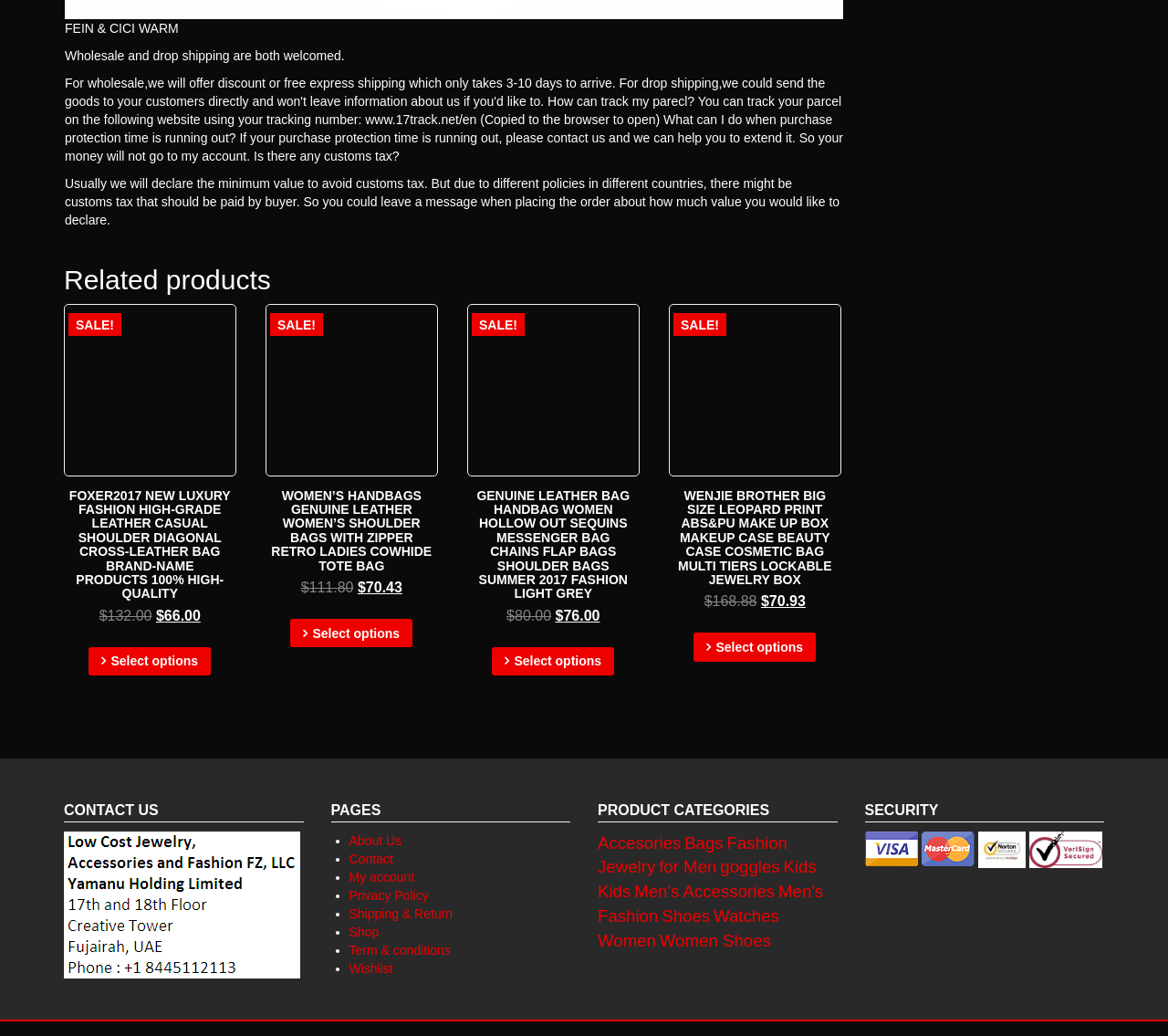Please specify the bounding box coordinates of the region to click in order to perform the following instruction: "Quick view of GENUINE LEATHER BAG HANDBAG WOMEN HOLLOW OUT SEQUINS MESSENGER BAG CHAINS FLAP BAGS SHOULDER BAGS SUMMER 2017 FASHION LIGHT GREY".

[0.356, 0.306, 0.379, 0.333]